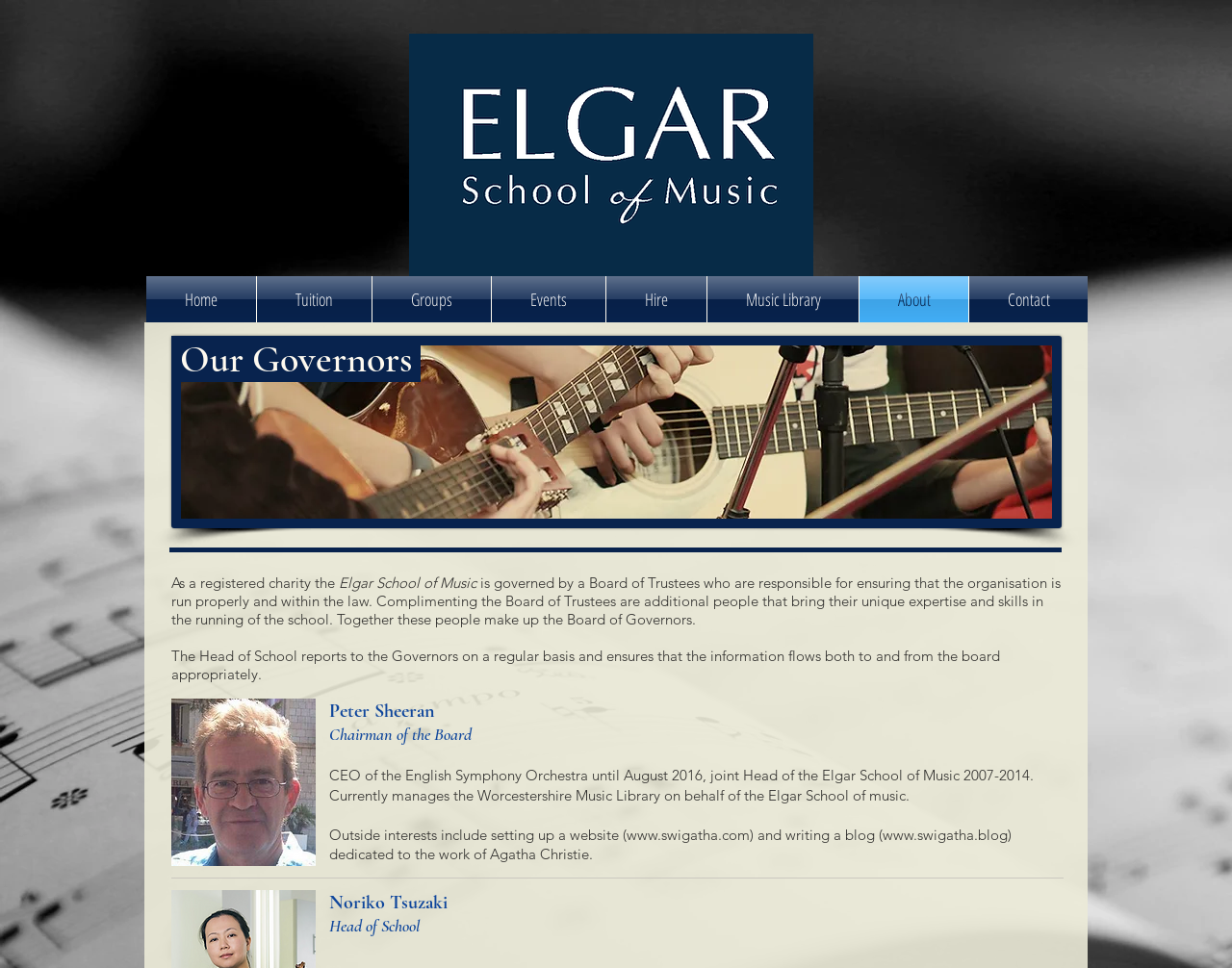Highlight the bounding box coordinates of the element that should be clicked to carry out the following instruction: "Learn about the Head of School". The coordinates must be given as four float numbers ranging from 0 to 1, i.e., [left, top, right, bottom].

[0.267, 0.945, 0.341, 0.967]